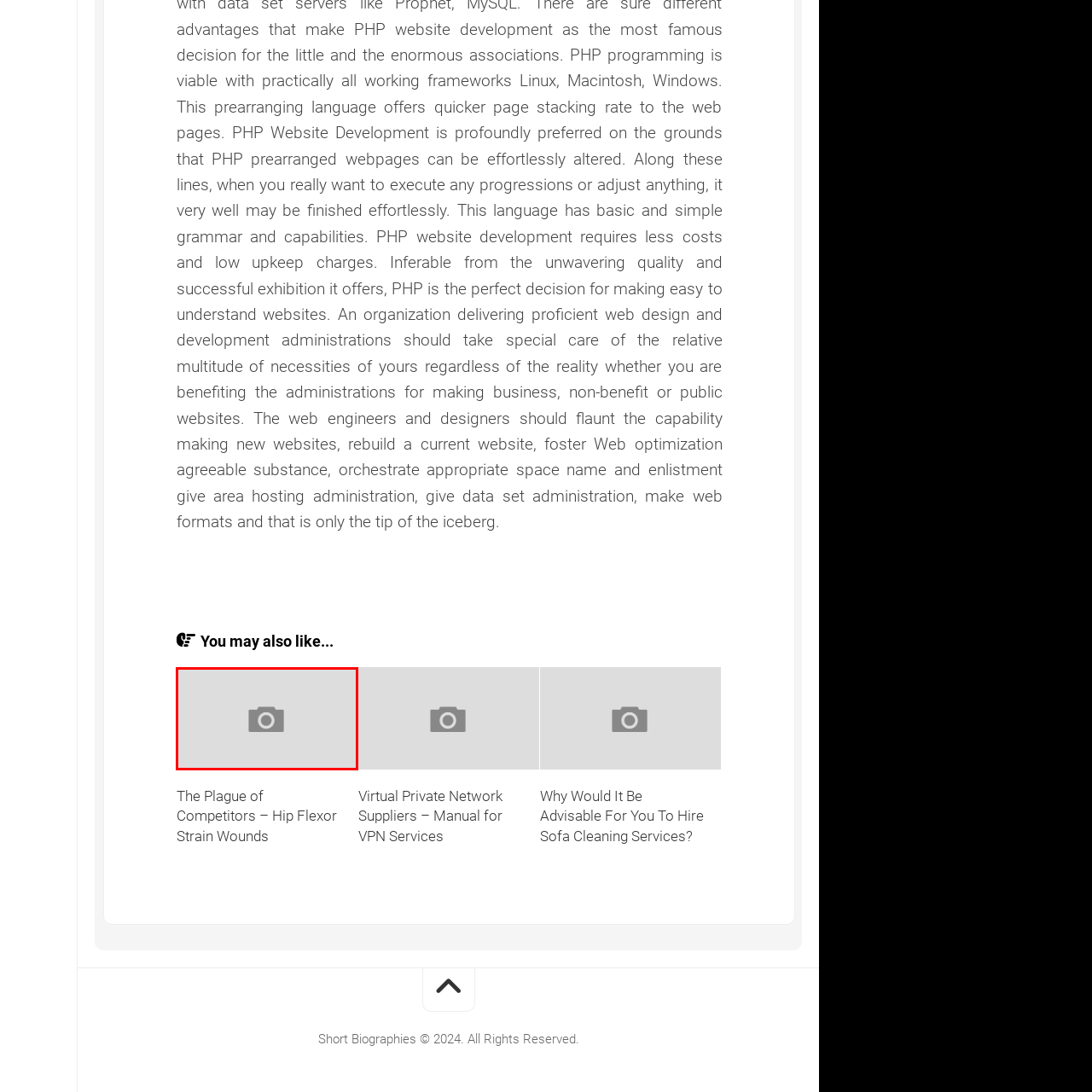View the image inside the red-bordered box and answer the given question using a single word or phrase:
What does the image represent?

A photograph